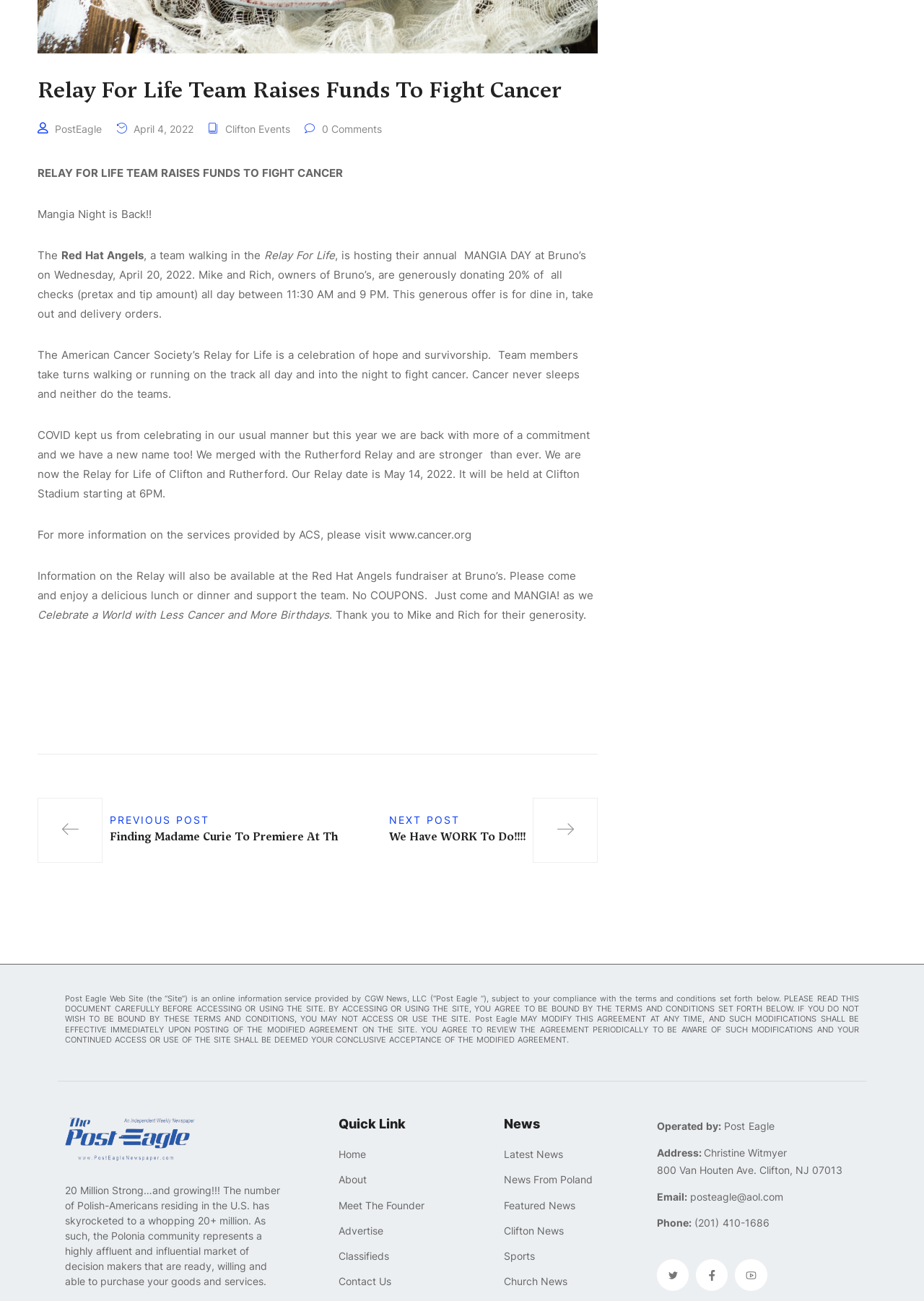Please find the bounding box coordinates of the clickable region needed to complete the following instruction: "Click the Facebook Share button". The bounding box coordinates must consist of four float numbers between 0 and 1, i.e., [left, top, right, bottom].

[0.224, 0.519, 0.314, 0.54]